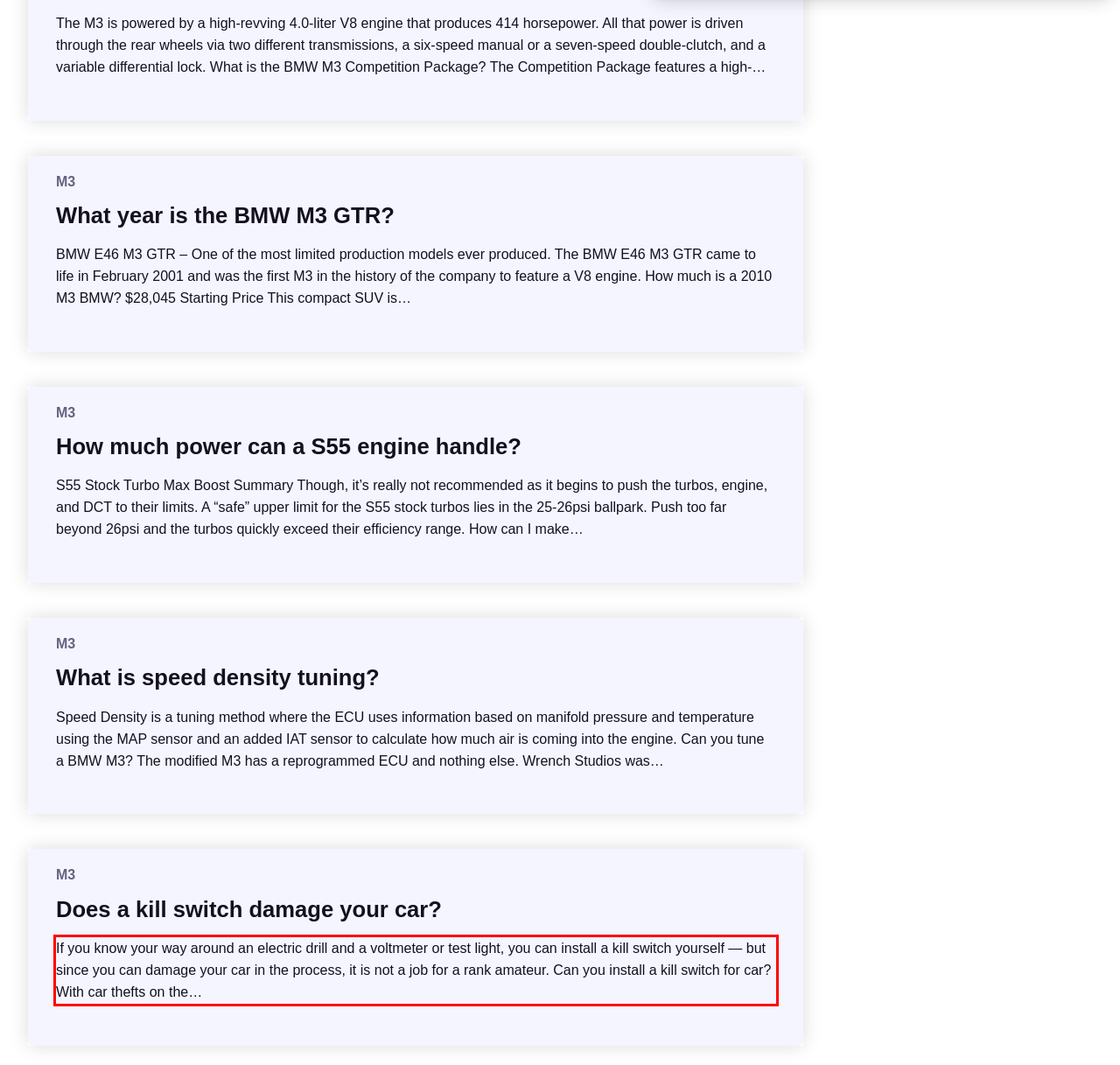You have a screenshot of a webpage with a UI element highlighted by a red bounding box. Use OCR to obtain the text within this highlighted area.

If you know your way around an electric drill and a voltmeter or test light, you can install a kill switch yourself — but since you can damage your car in the process, it is not a job for a rank amateur. Can you install a kill switch for car? With car thefts on the…